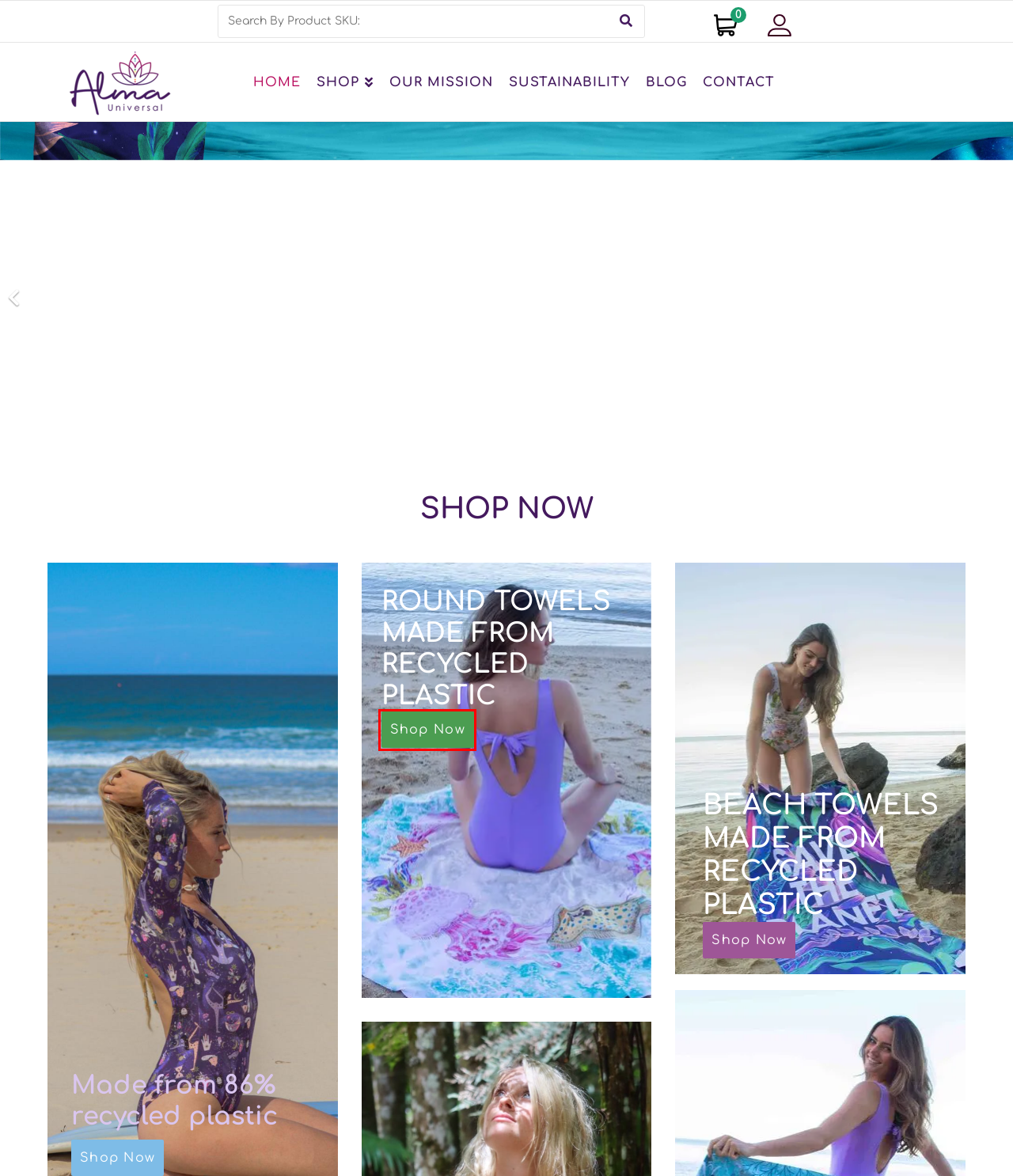With the provided screenshot showing a webpage and a red bounding box, determine which webpage description best fits the new page that appears after clicking the element inside the red box. Here are the options:
A. Sportwear
B. Shop Alma Universal
C. Round Mats
D. Sustainability
E. Beach Towels
F. Swimwear & Round Beach Mats
G. Blog
H. Accessories

C